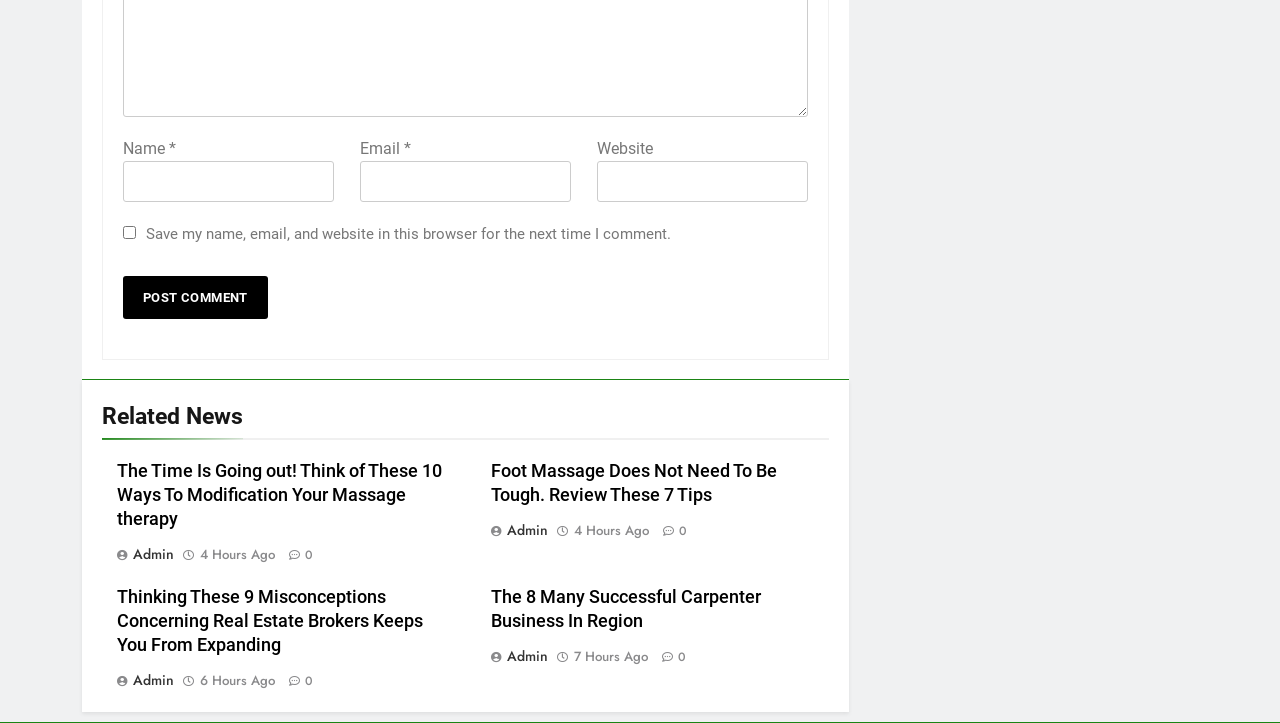Please locate the bounding box coordinates of the element's region that needs to be clicked to follow the instruction: "Click the Post Comment button". The bounding box coordinates should be provided as four float numbers between 0 and 1, i.e., [left, top, right, bottom].

[0.096, 0.382, 0.209, 0.442]